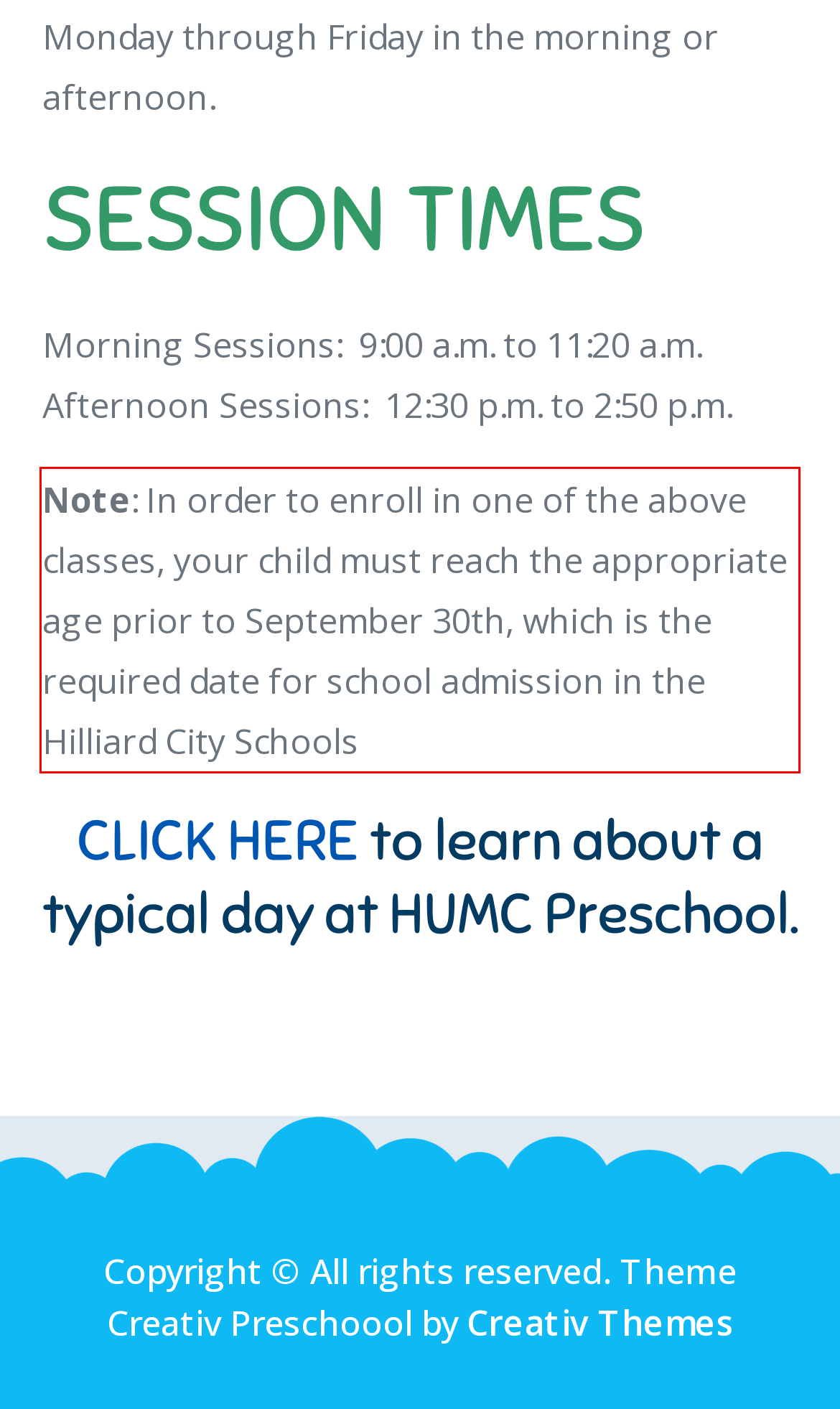You are given a screenshot showing a webpage with a red bounding box. Perform OCR to capture the text within the red bounding box.

Note: In order to enroll in one of the above classes, your child must reach the appropriate age prior to September 30th, which is the required date for school admission in the Hilliard City Schools